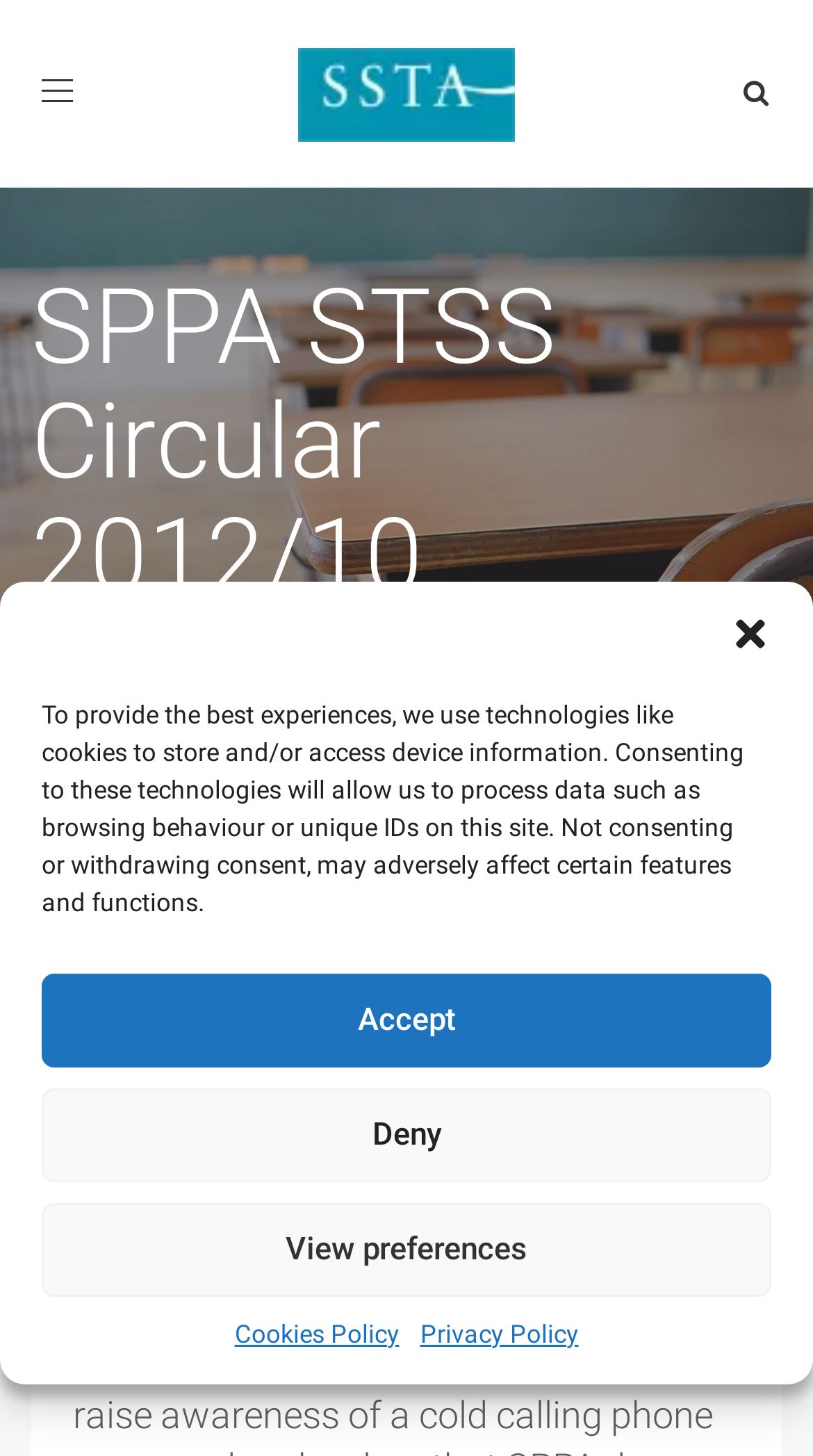What is the purpose of the circular?
Please respond to the question with as much detail as possible.

Although the meta description is not supposed to be used to generate questions, I can infer from the context that the circular is related to raising awareness about a cold calling phone scam. This is because the meta description mentions 'a circular to raise awareness of a cold calling phone scam'.